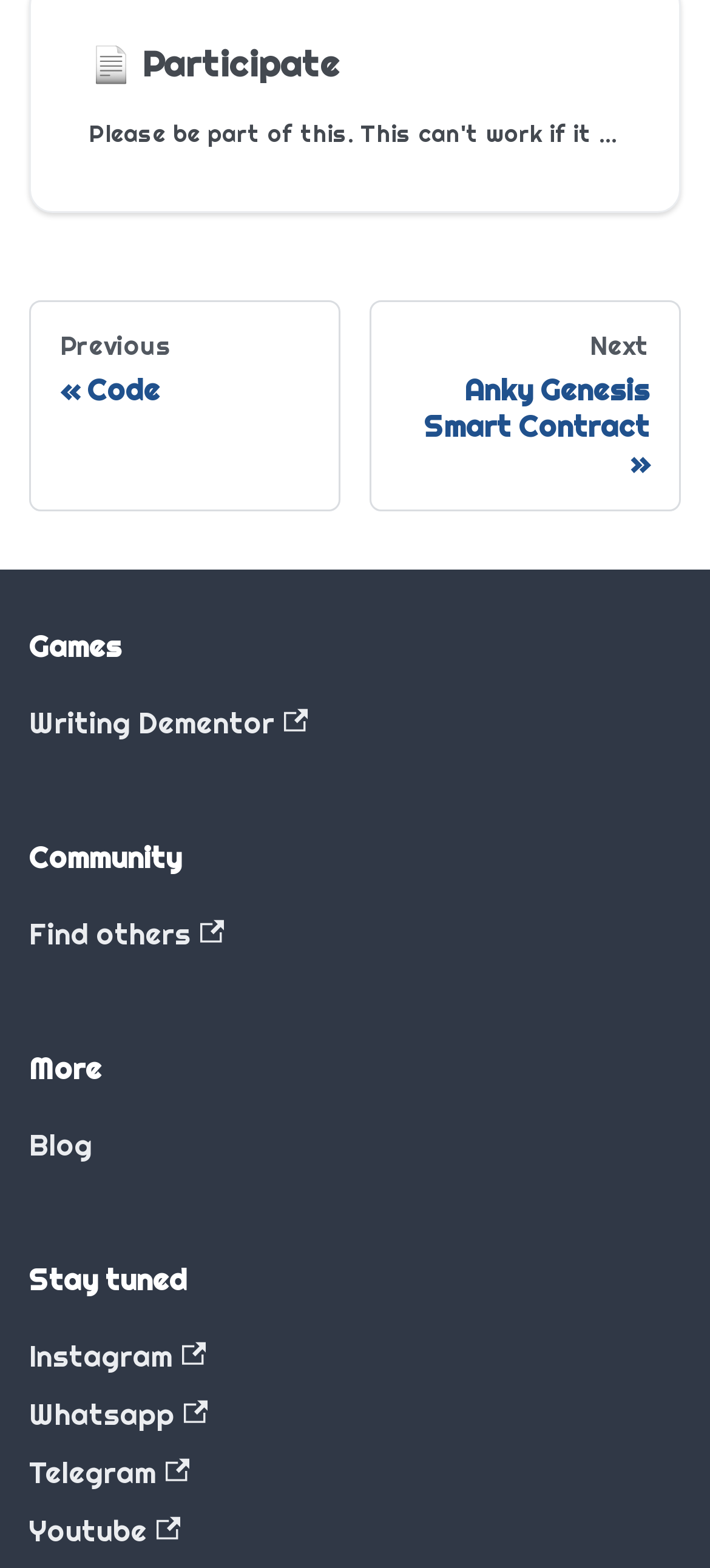Find the bounding box coordinates of the clickable area required to complete the following action: "read about writing dementor".

[0.041, 0.442, 0.959, 0.479]